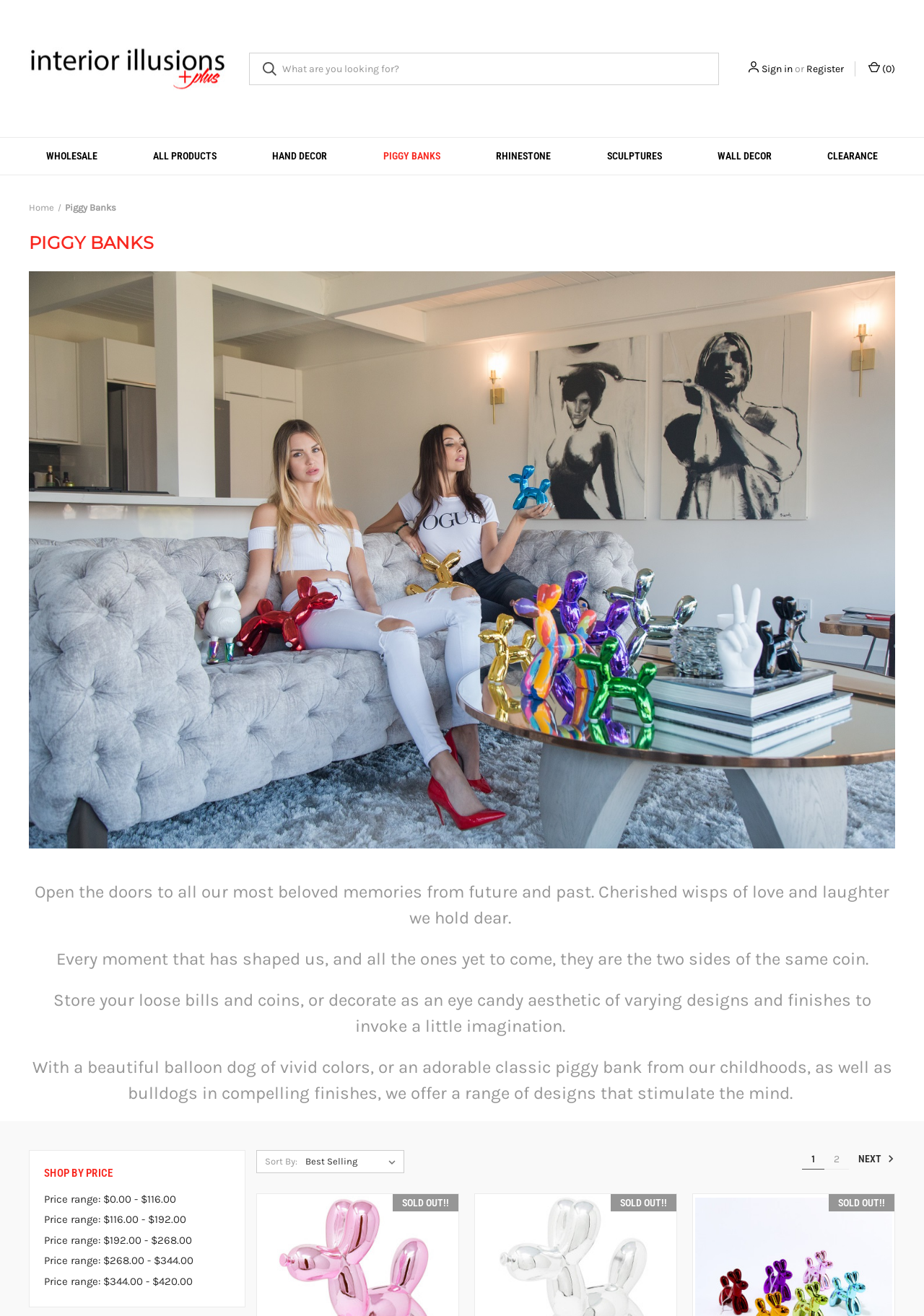Please provide a short answer using a single word or phrase for the question:
What is the last item in the breadcrumb navigation?

Piggy Banks